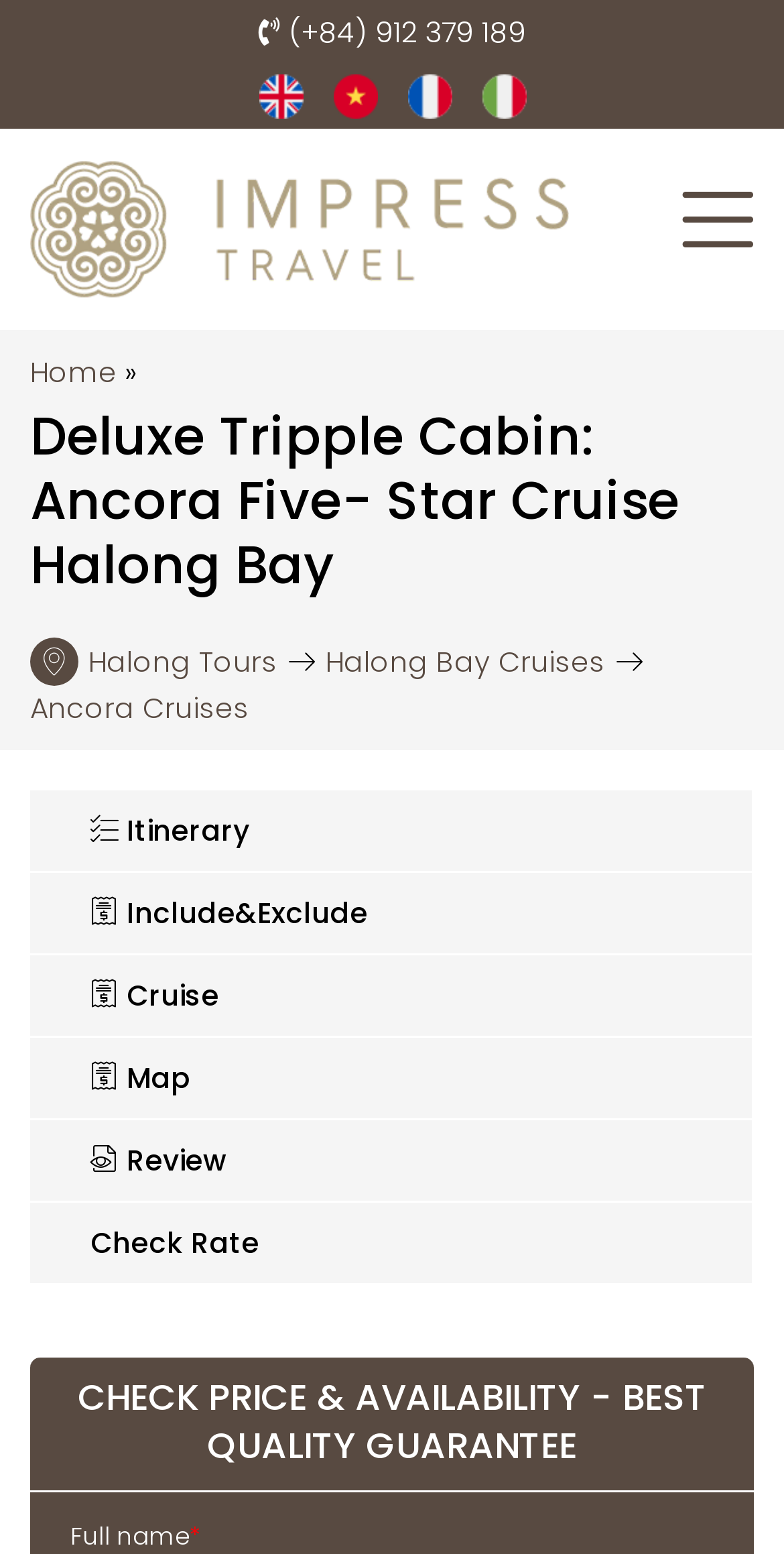Please give a concise answer to this question using a single word or phrase: 
What is the type of cabin on the first floor of Ancora Cruise?

Deluxe Triple Room